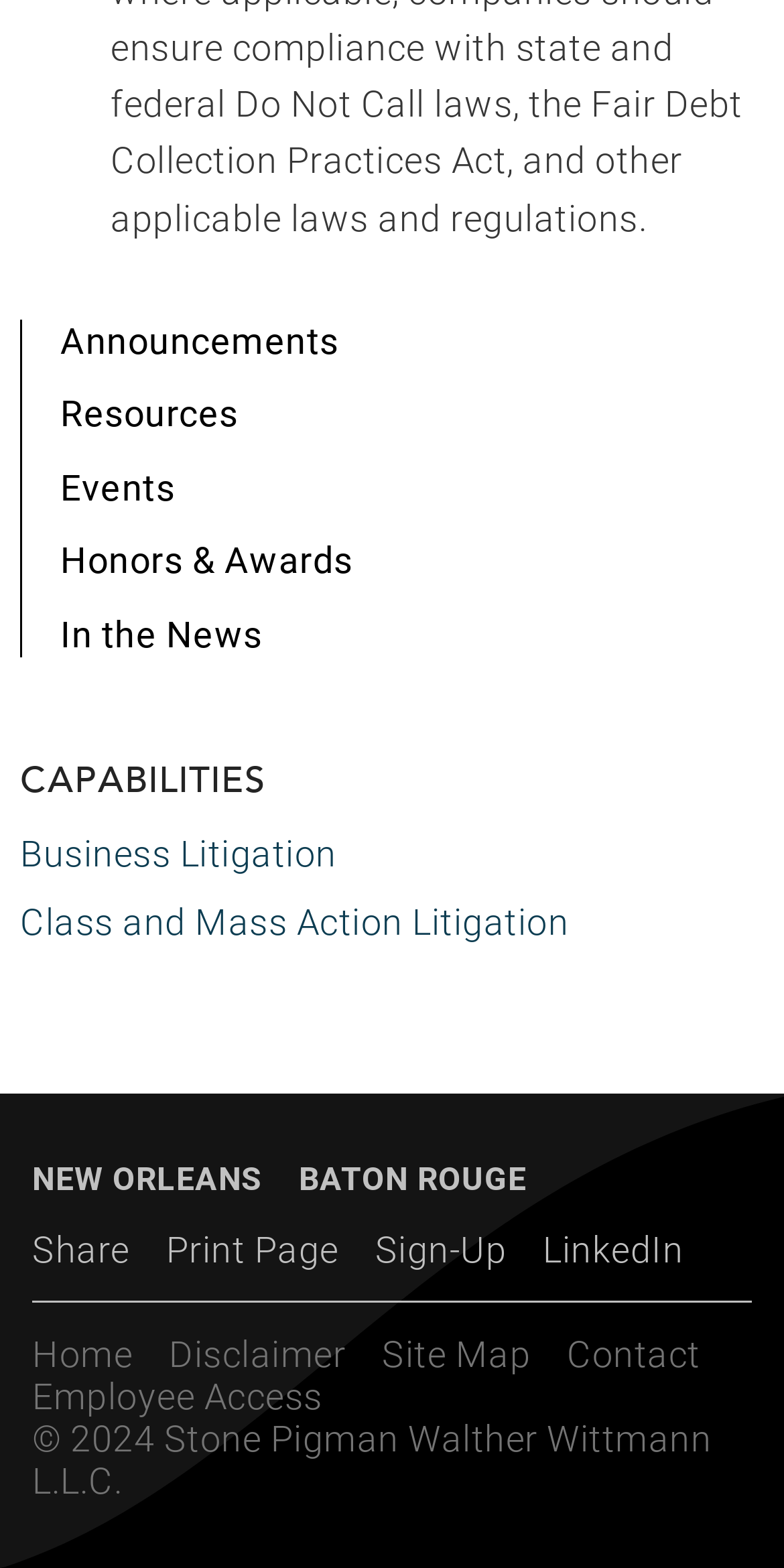Reply to the question with a single word or phrase:
What is the last link in the bottom navigation menu?

Contact